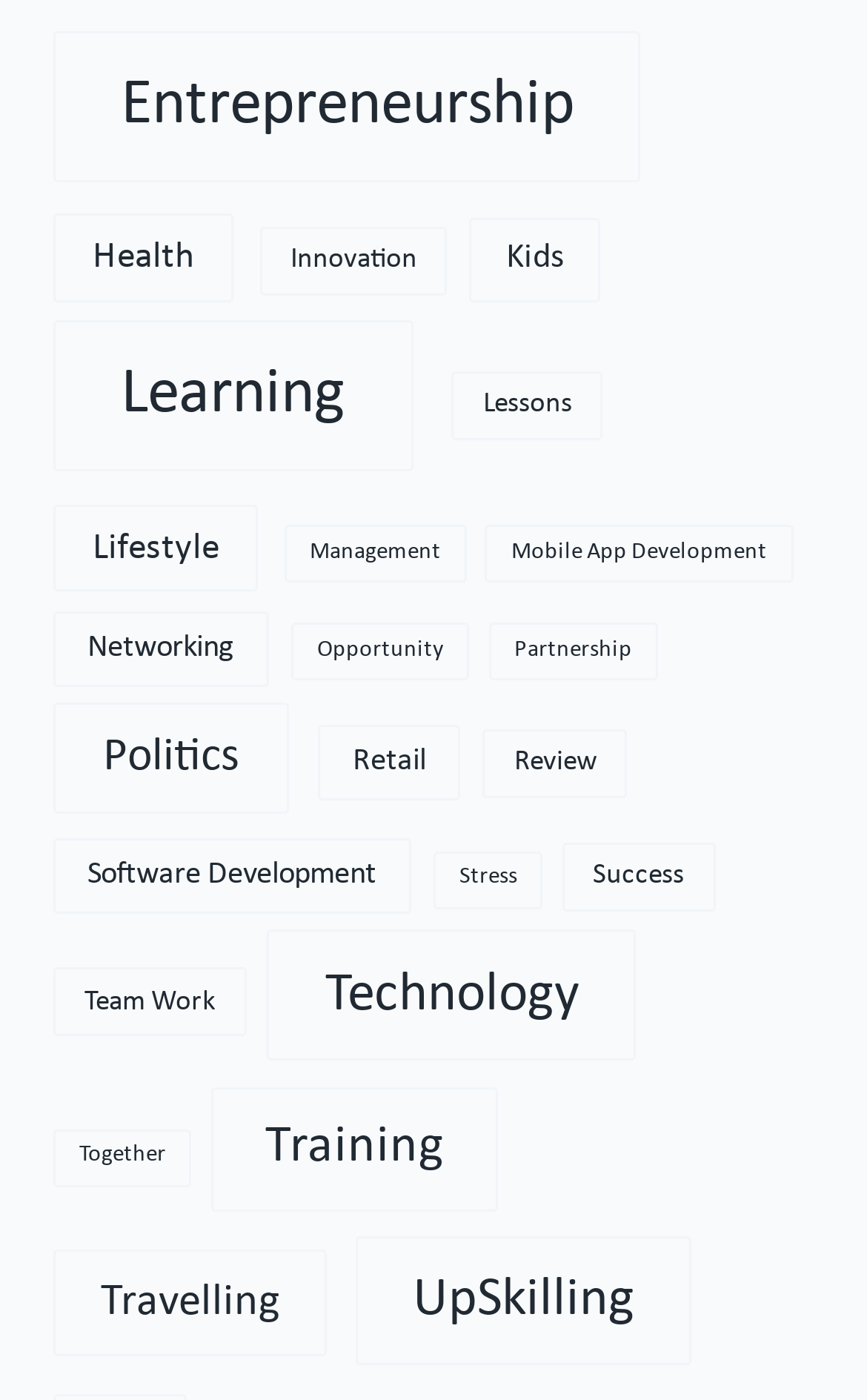Locate the bounding box coordinates of the region to be clicked to comply with the following instruction: "Explore Entrepreneurship". The coordinates must be four float numbers between 0 and 1, in the form [left, top, right, bottom].

[0.062, 0.022, 0.74, 0.13]